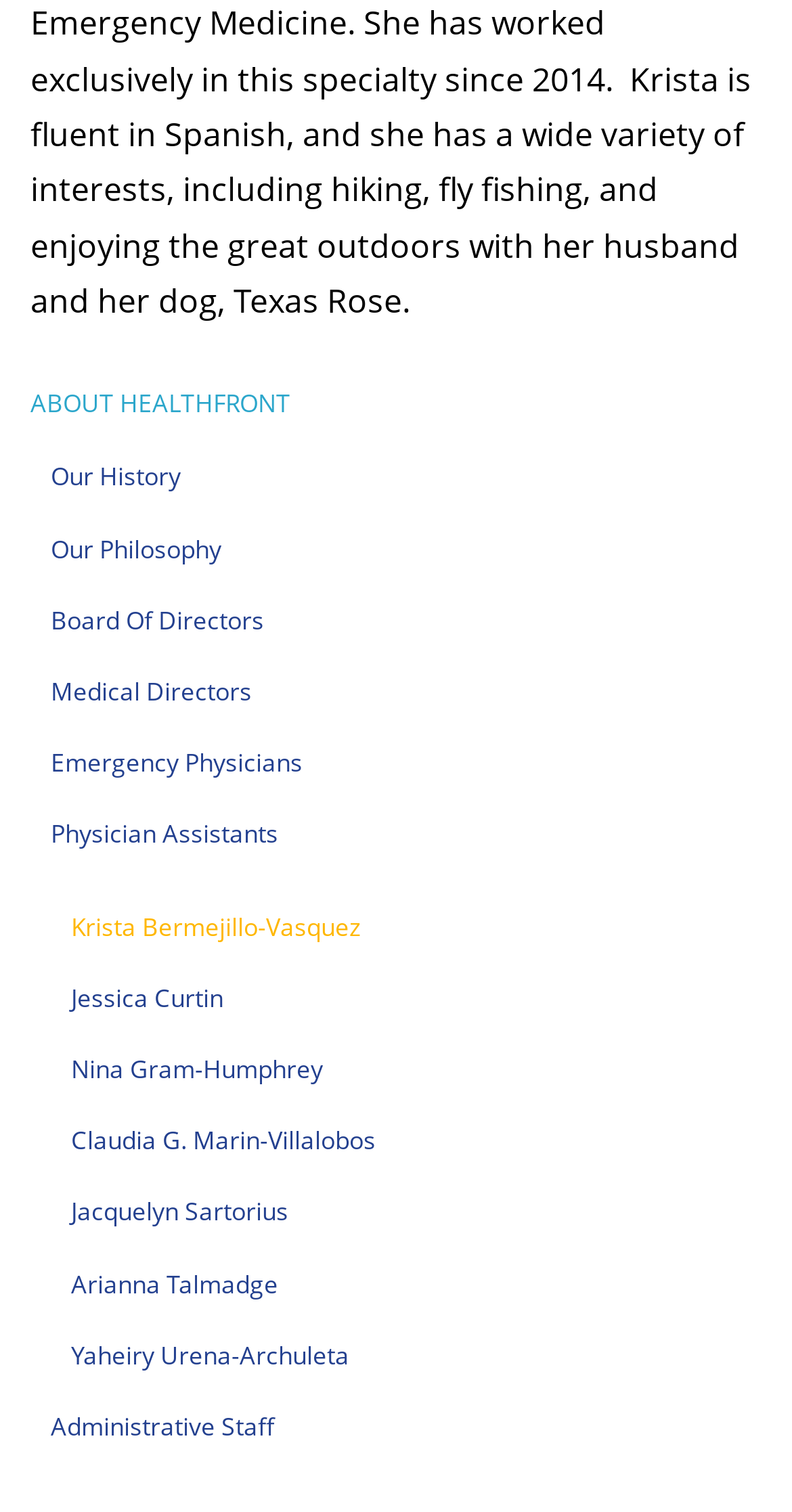How many links are there under 'Our Team' section? Based on the image, give a response in one word or a short phrase.

11